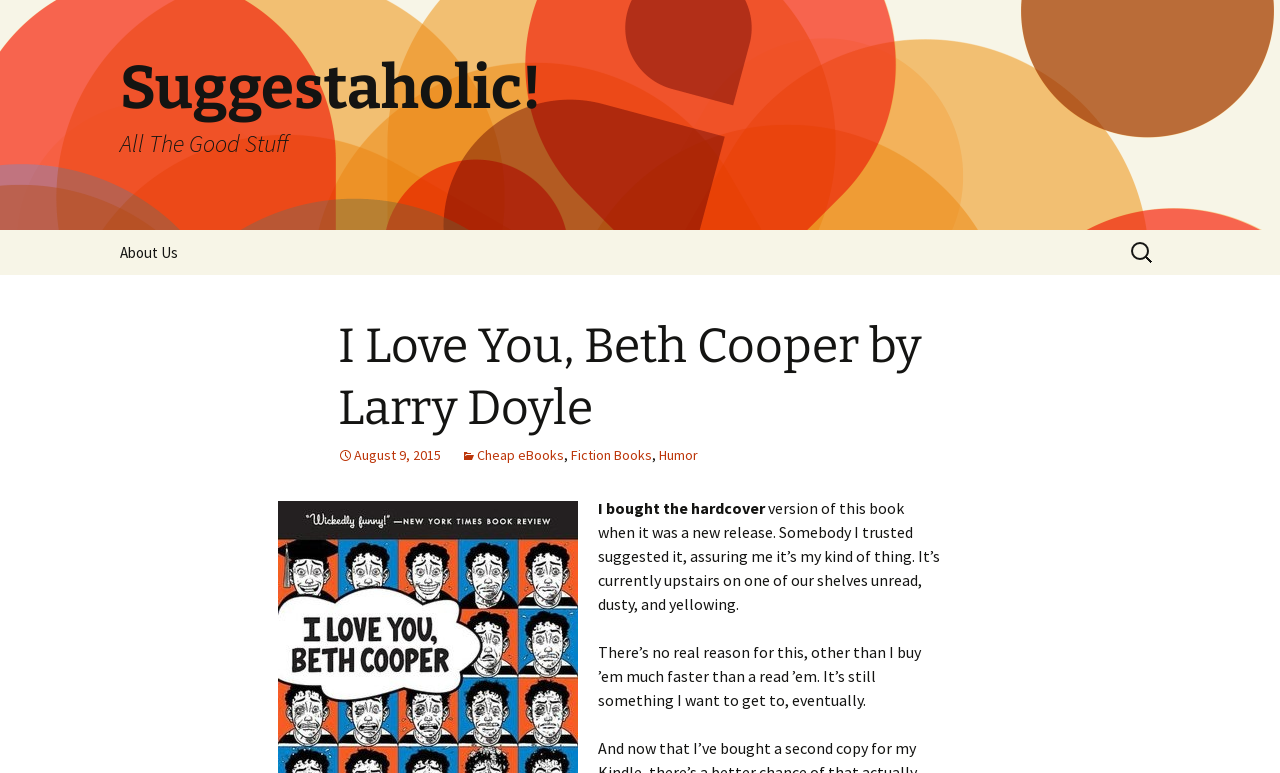What is the genre of the book?
Refer to the image and respond with a one-word or short-phrase answer.

Humor, Fiction